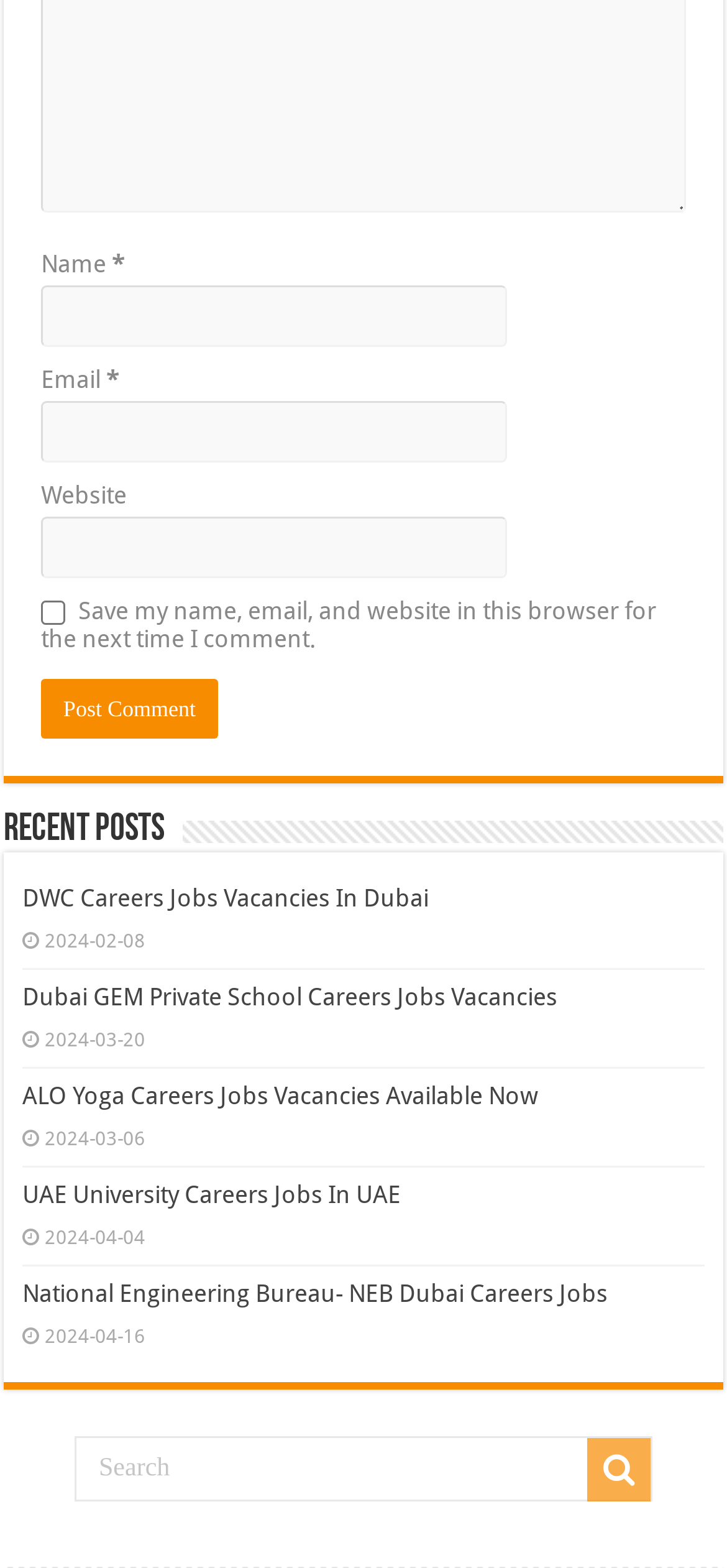Could you highlight the region that needs to be clicked to execute the instruction: "Search for a keyword"?

[0.103, 0.916, 0.897, 0.957]